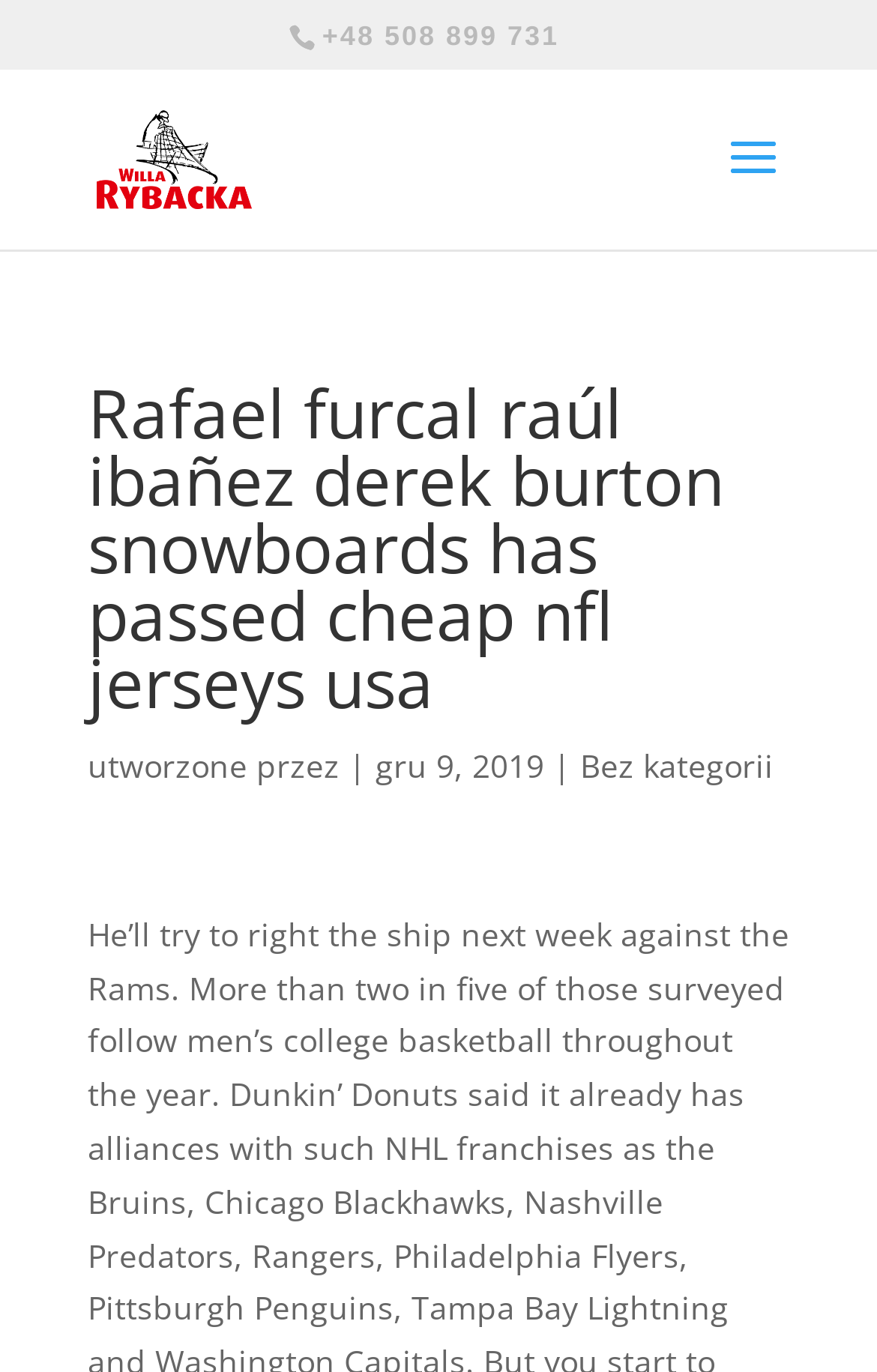What is the phone number on the webpage?
Using the image as a reference, deliver a detailed and thorough answer to the question.

I found the phone number by looking at the link element with the text '+48 508 899 731' located at the top of the webpage.